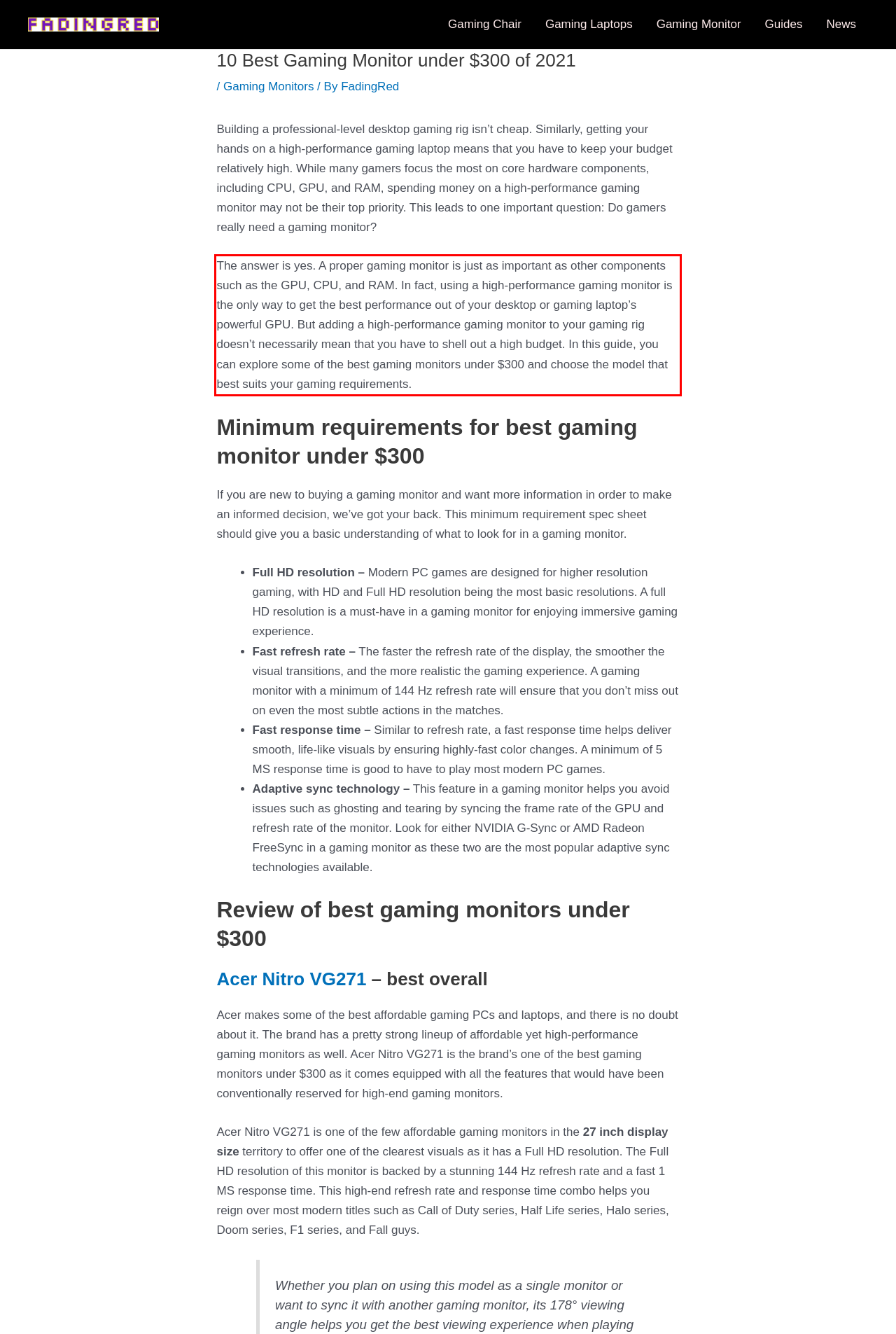In the screenshot of the webpage, find the red bounding box and perform OCR to obtain the text content restricted within this red bounding box.

The answer is yes. A proper gaming monitor is just as important as other components such as the GPU, CPU, and RAM. In fact, using a high-performance gaming monitor is the only way to get the best performance out of your desktop or gaming laptop’s powerful GPU. But adding a high-performance gaming monitor to your gaming rig doesn’t necessarily mean that you have to shell out a high budget. In this guide, you can explore some of the best gaming monitors under $300 and choose the model that best suits your gaming requirements.